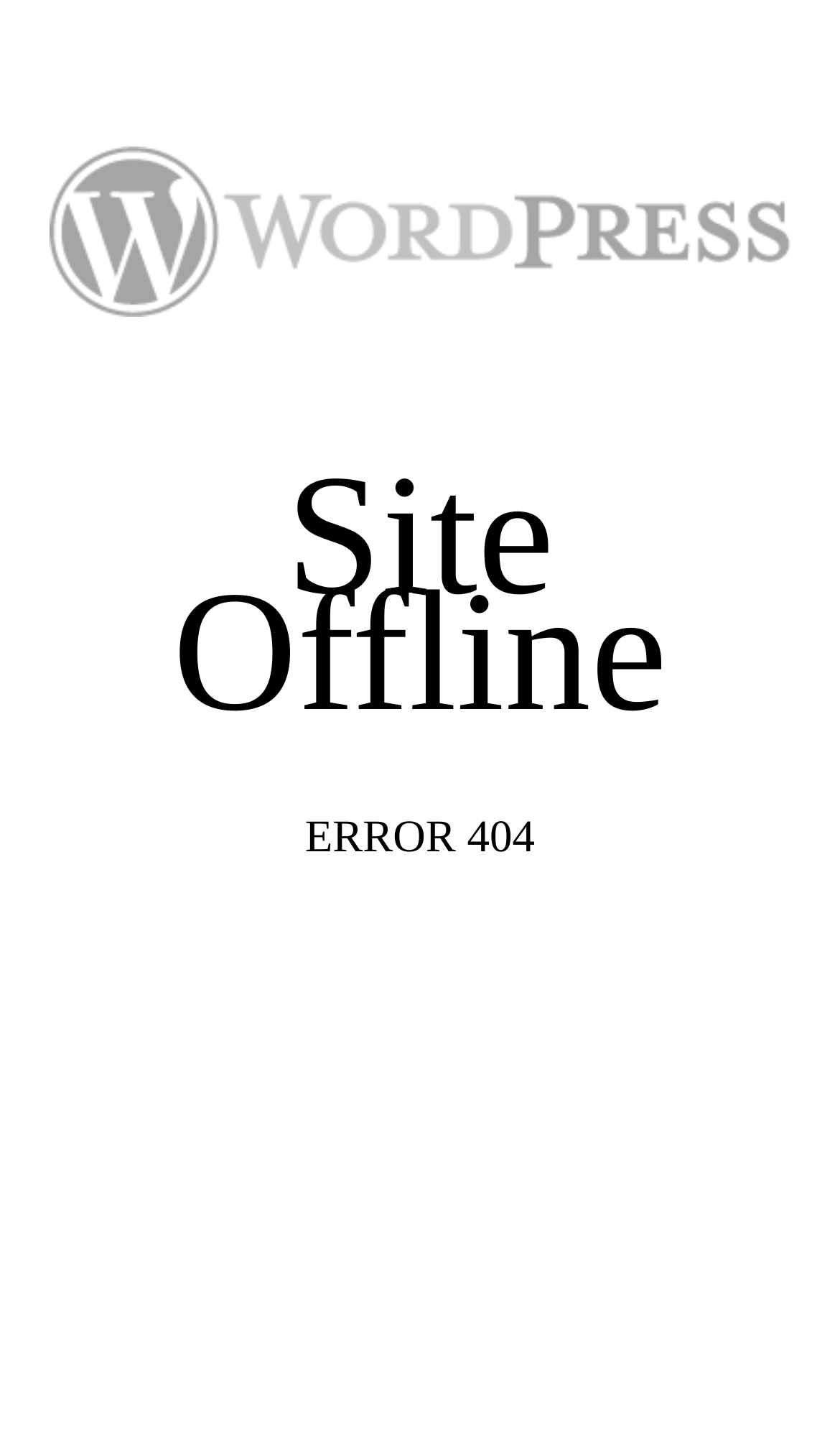Summarize the webpage with a detailed and informative caption.

The webpage displays a prominent heading "Site Offline" at the top, taking up a significant portion of the screen. Below the heading, there is a large image that spans almost the entire width of the page. 

On the top-left corner, there is a link with no descriptive text. 

The main content area has a large "ERROR 404" text, indicating that the site is currently offline. 

At the bottom of the page, there are four social media links, each represented by an icon: a Facebook icon, a Twitter icon, an envelope icon, and a LinkedIn icon, arranged from left to right.